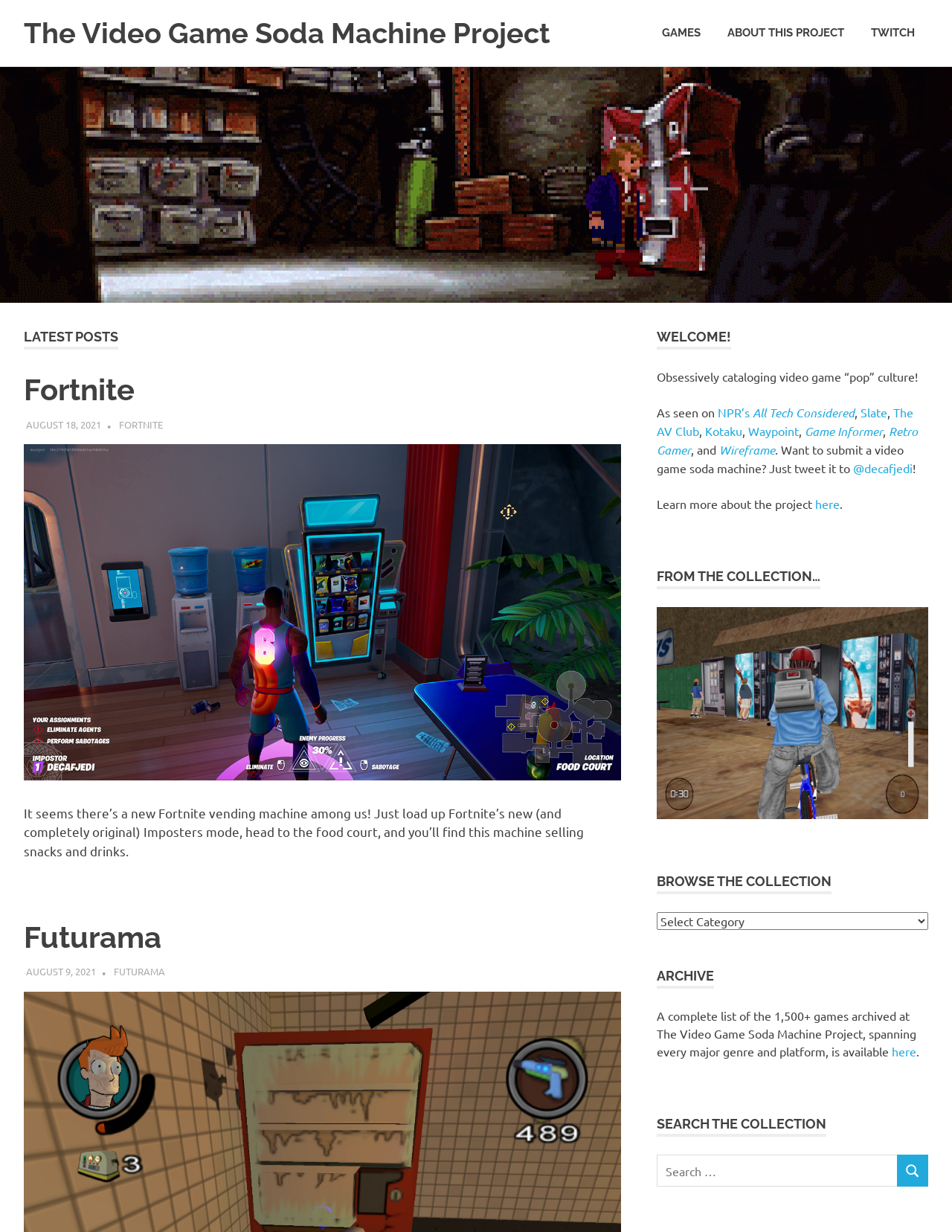Use a single word or phrase to answer this question: 
What is the purpose of the search box?

Search the collection